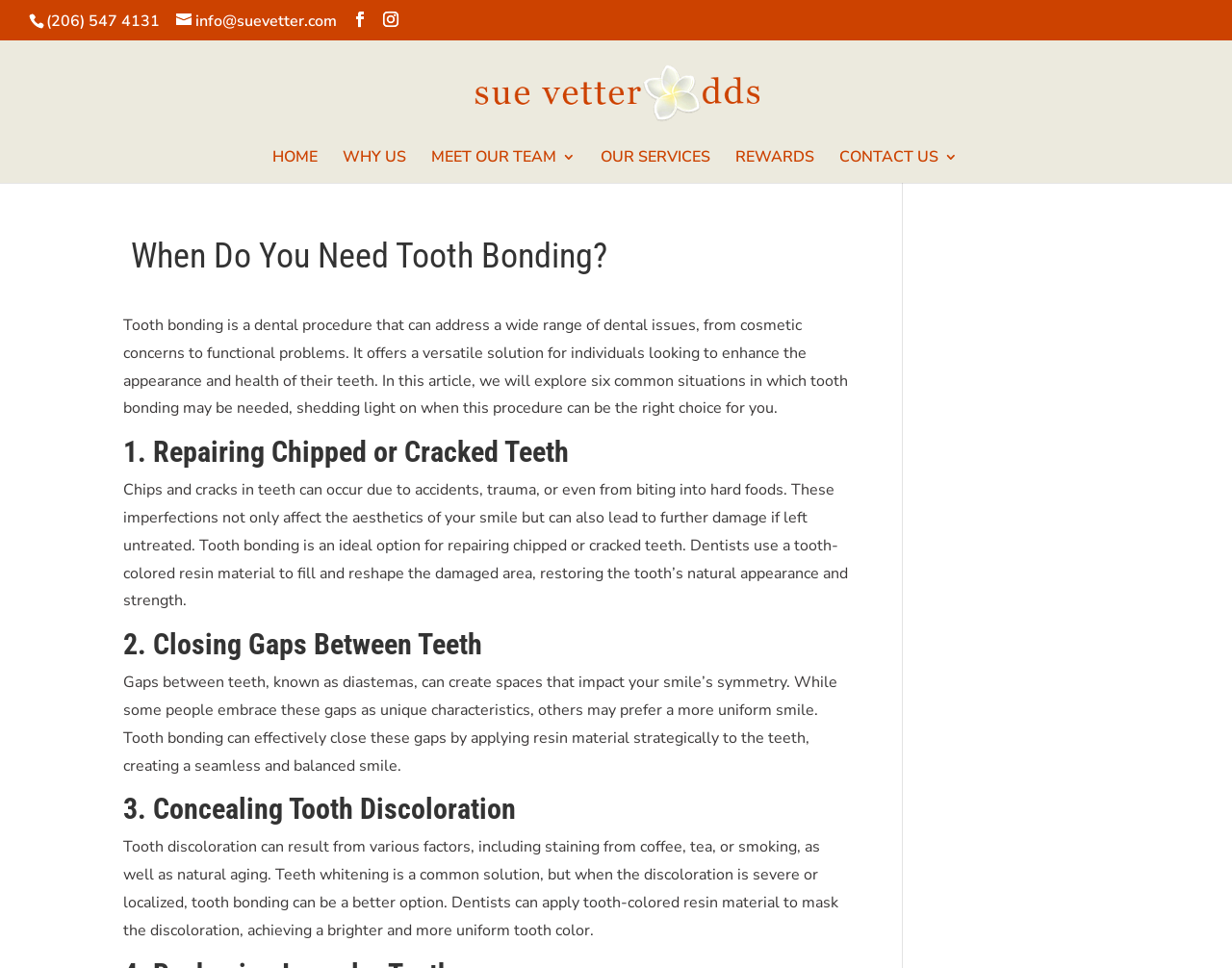What is the email address of the dentist?
Based on the screenshot, answer the question with a single word or phrase.

info@suevetter.com